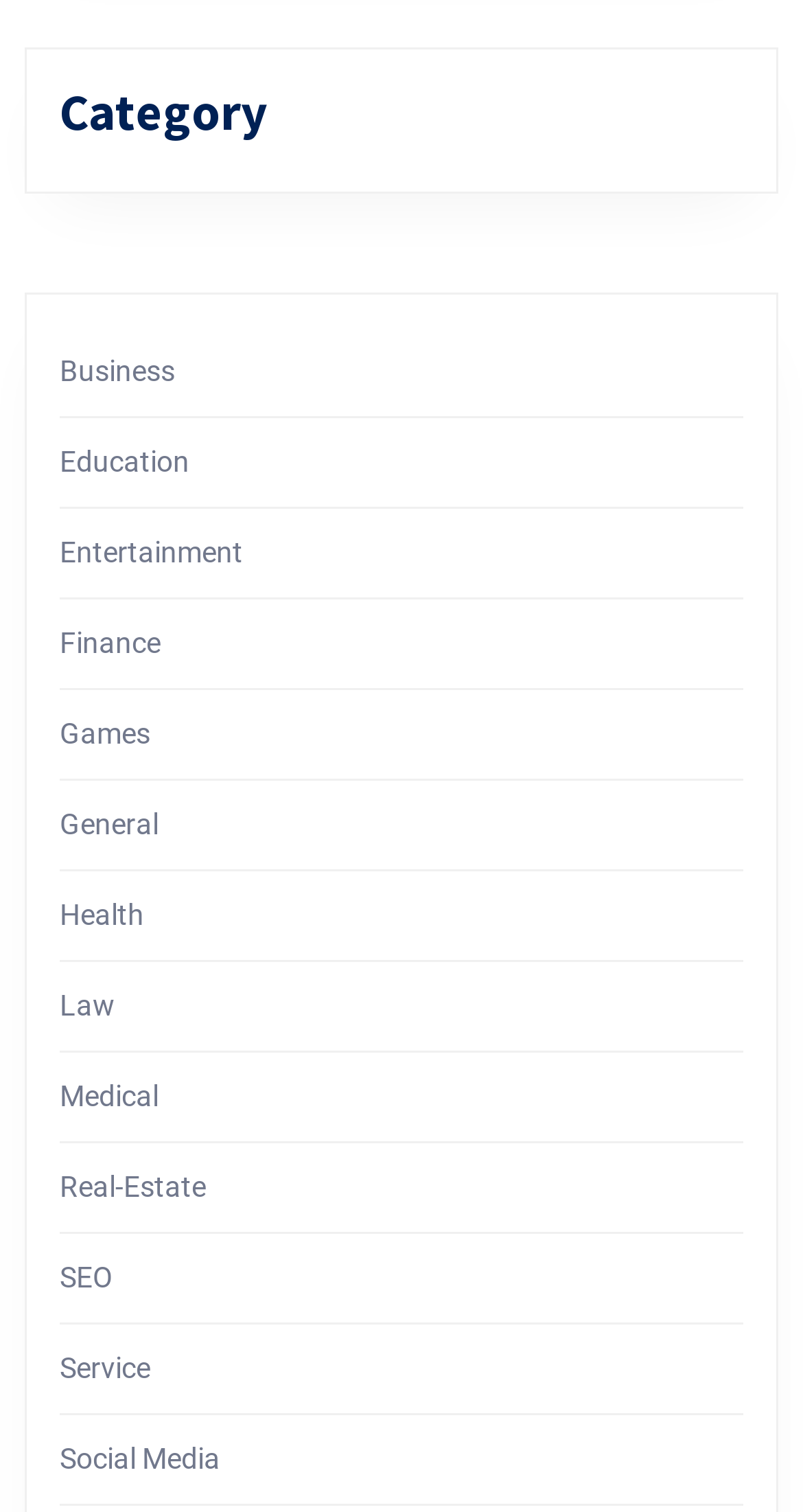Please locate the clickable area by providing the bounding box coordinates to follow this instruction: "View Entertainment options".

[0.074, 0.355, 0.303, 0.376]